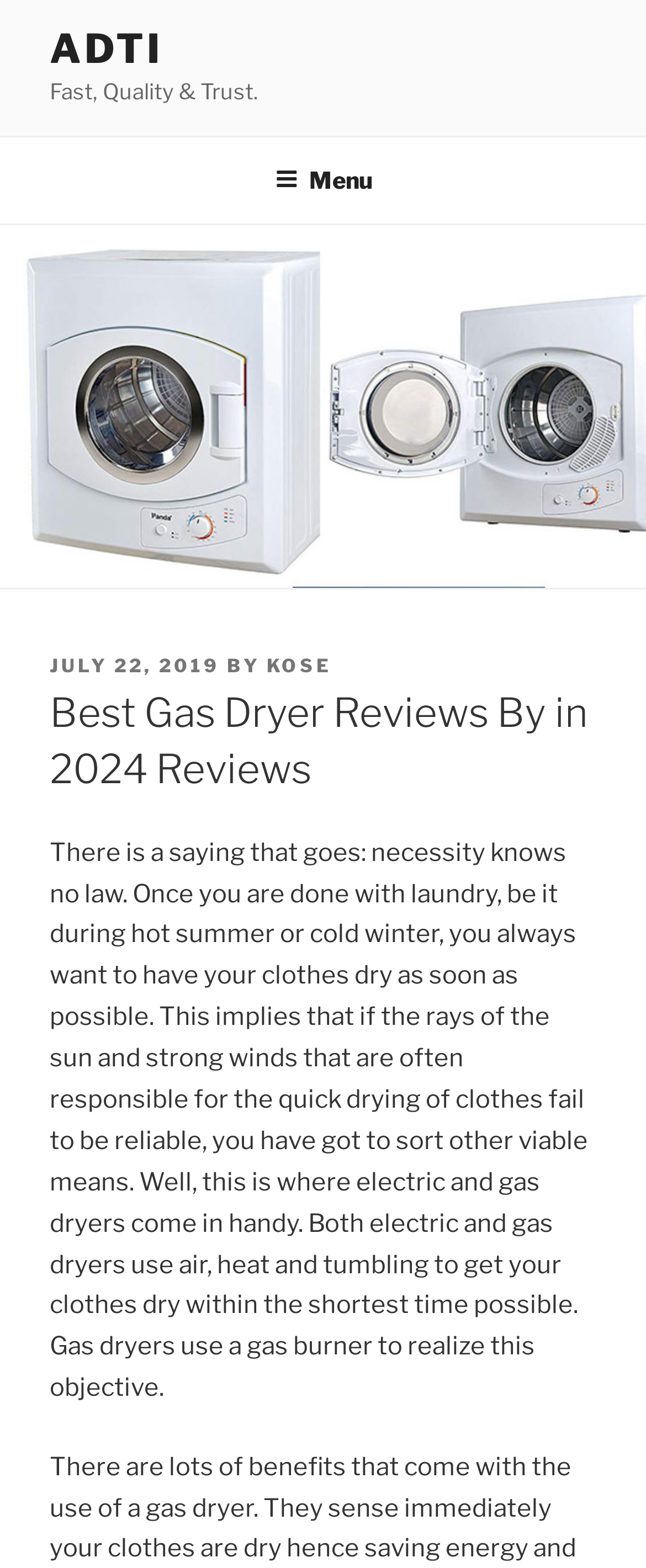From the webpage screenshot, identify the region described by Adti. Provide the bounding box coordinates as (top-left x, top-left y, bottom-right x, bottom-right y), with each value being a floating point number between 0 and 1.

[0.077, 0.016, 0.253, 0.046]